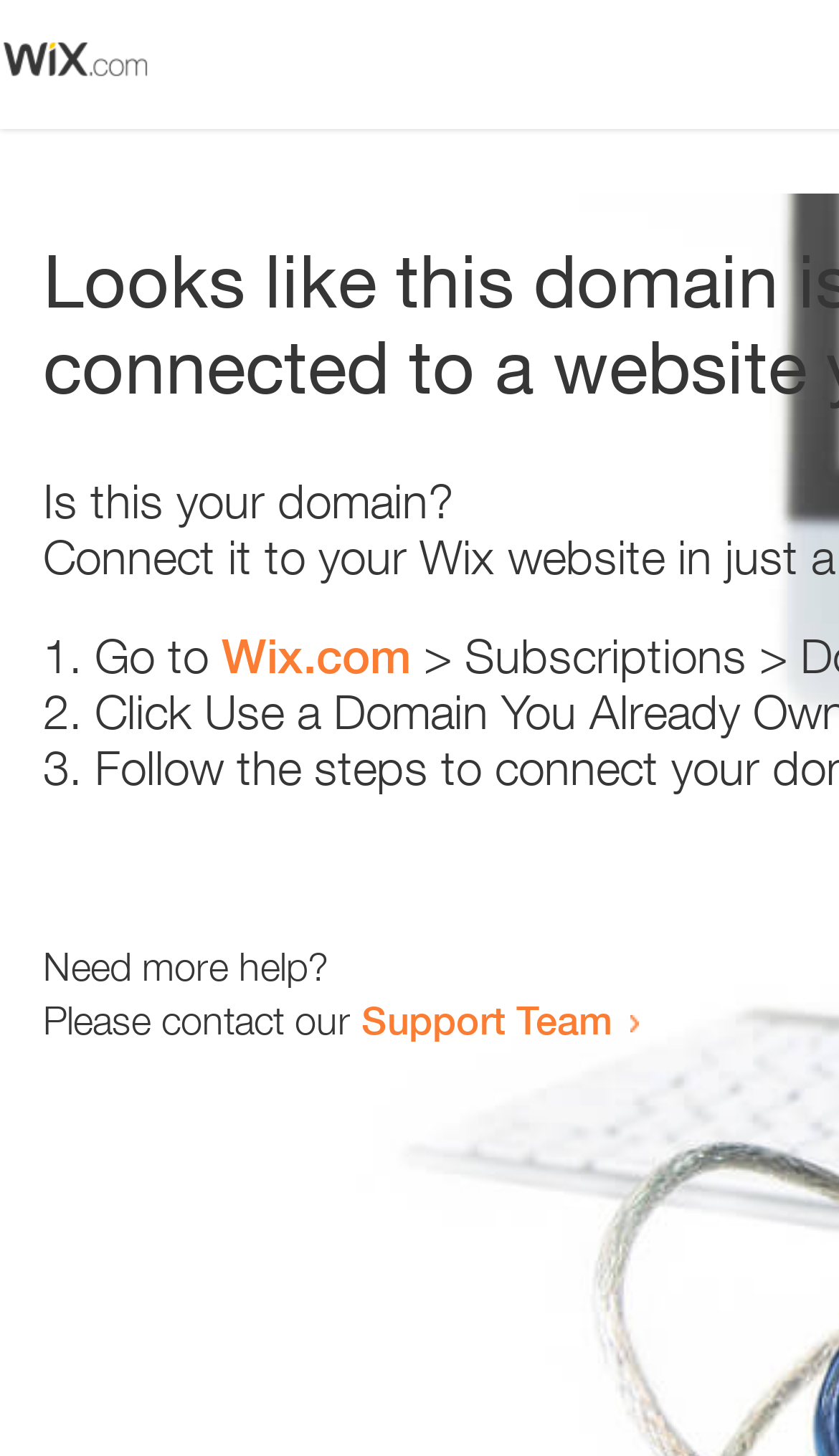Respond with a single word or phrase to the following question: Who can be contacted for more help?

Support Team